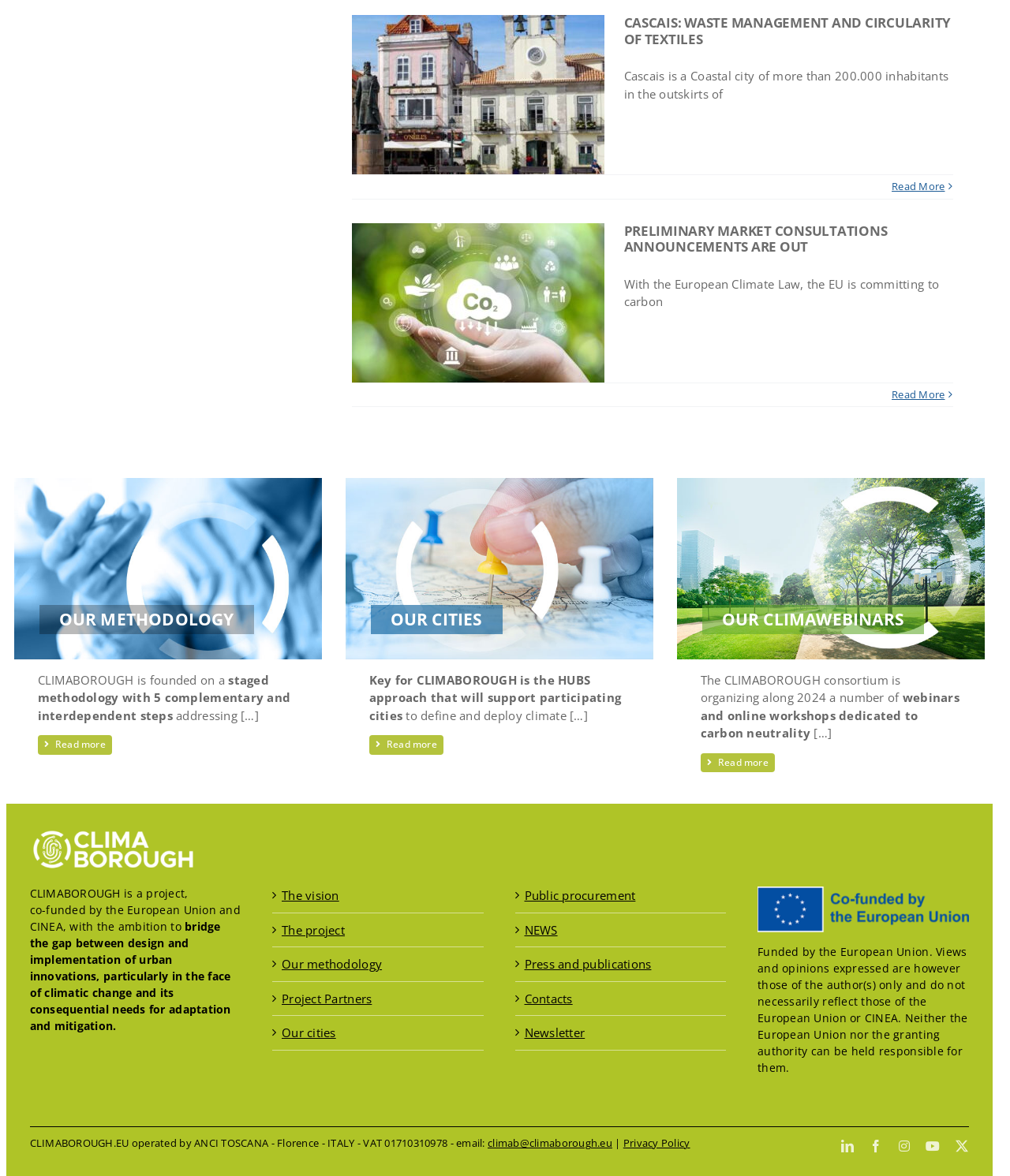Please identify the bounding box coordinates of the area I need to click to accomplish the following instruction: "Read more about CASCAIS: Waste Management and Circularity of Textiles".

[0.883, 0.153, 0.936, 0.165]